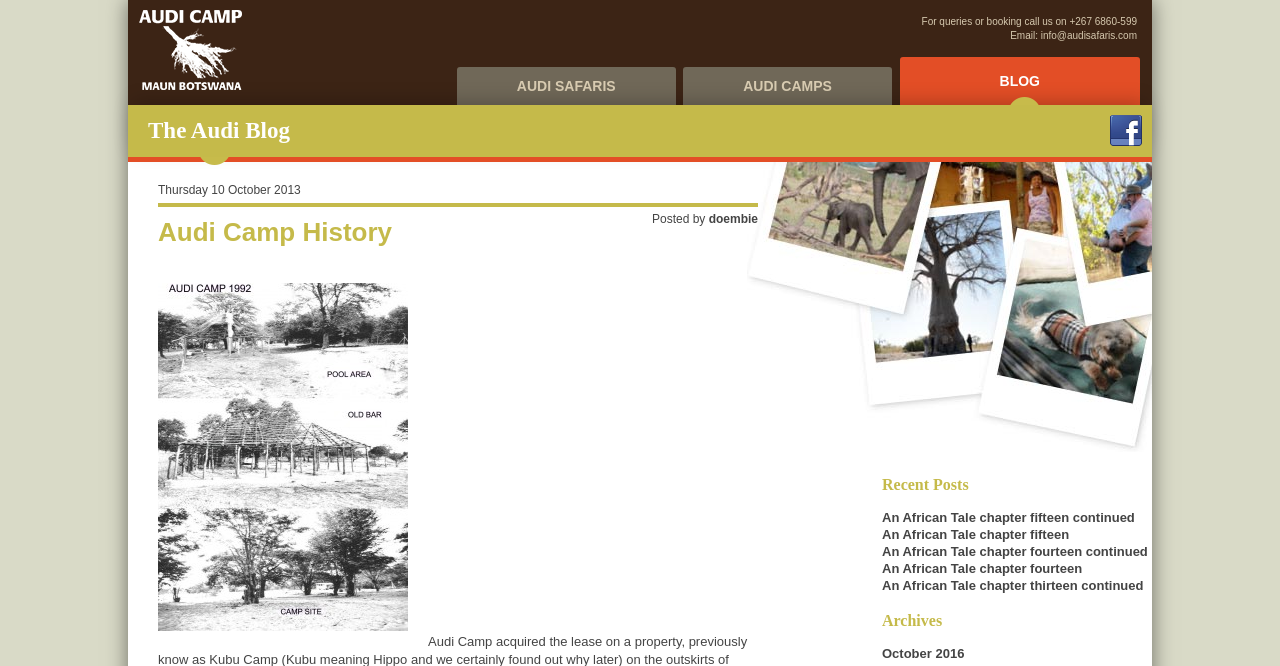Generate an in-depth caption that captures all aspects of the webpage.

This webpage is about Audi Safaris, a company that offers Botswana safaris. At the top right corner, there is a contact section with a phone number and an email address. Below this section, there is a logo of Audi Safaris Botswana, which is an image linked to the company's homepage. 

On the top navigation bar, there are three main links: AUDI SAFARIS, AUDI CAMPS, and BLOG. The BLOG link is currently focused. 

The main content of the page is divided into several sections. The first section is headed by "The Audi Blog" and features a Facebook follow button on the right side. Below this section, there is a blog post titled "Audi Camp History" with a date of Thursday, 10 October 2013. The post is written by "doembie" and has a link to the full post. 

The blog post features an image that takes up most of the width of the page, with a link to view more of the 1993 bar, pool area, and campsite. 

On the right side of the page, there are two sections: "Recent Posts" and "Archives". The "Recent Posts" section lists five links to recent blog posts, all titled "An African Tale" with different chapter numbers. The "Archives" section has a single link to October 2016.